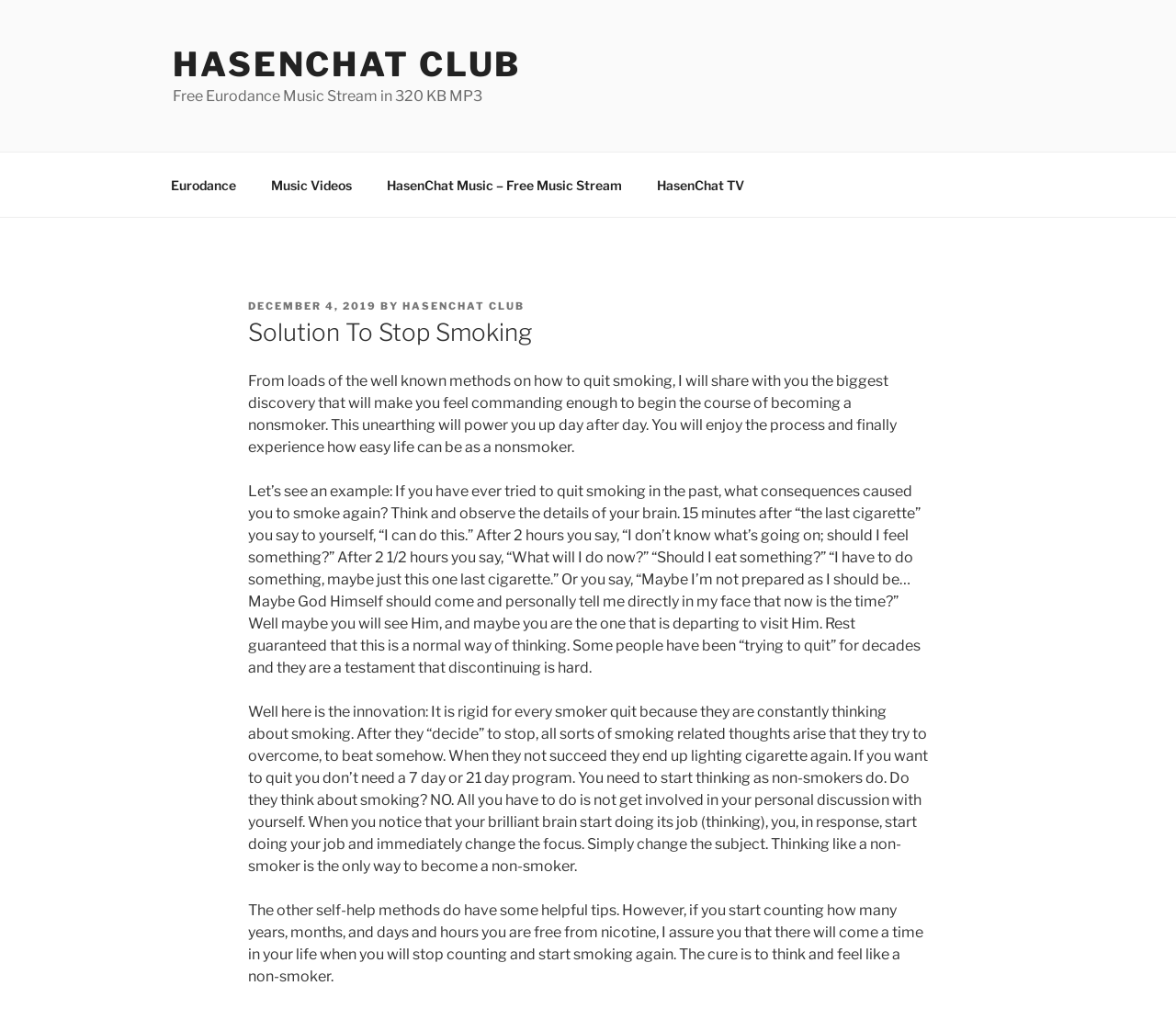Using the elements shown in the image, answer the question comprehensively: What is the author's approach to quitting smoking?

The author suggests that the key to quitting smoking is to think and feel like a non-smoker, rather than trying to overcome smoking-related thoughts. This approach is emphasized in the text, which states that 'Thinking like a non-smoker is the only way to become a non-smoker'.